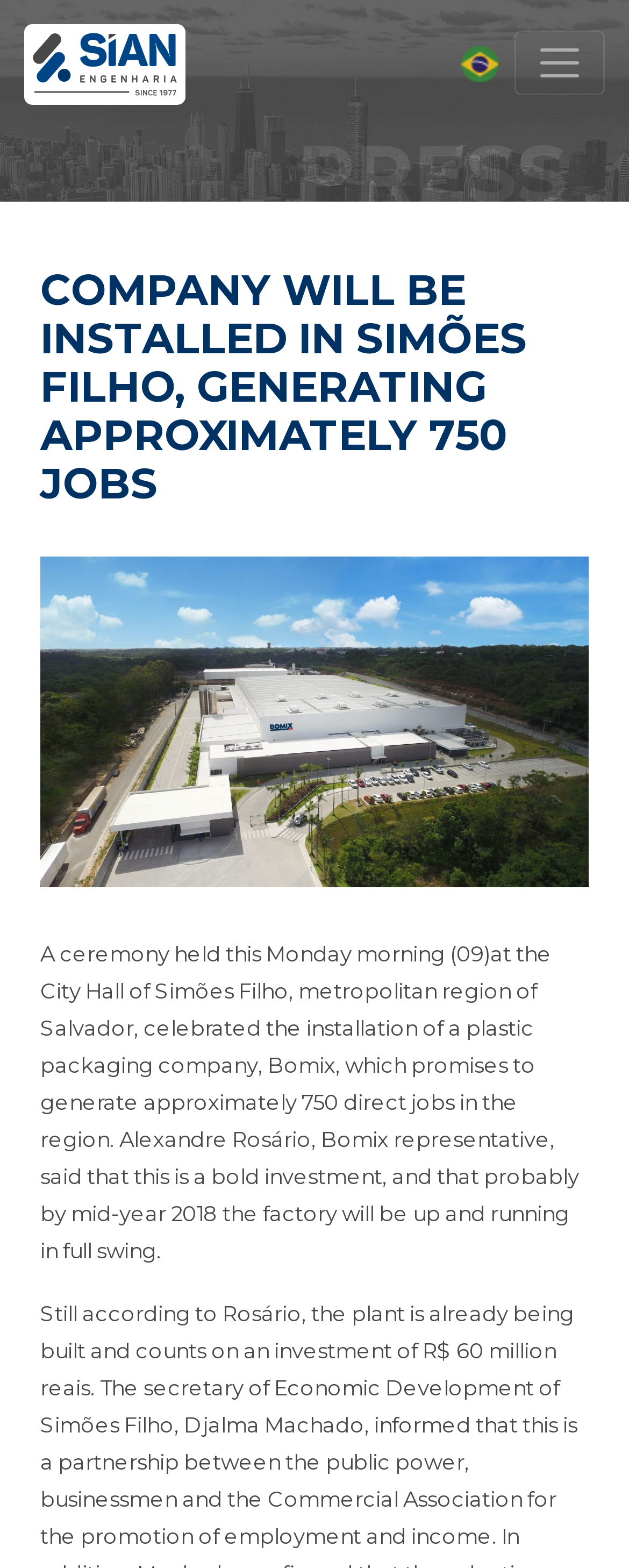Generate the main heading text from the webpage.

COMPANY WILL BE INSTALLED IN SIMÕES FILHO, GENERATING APPROXIMATELY 750 JOBS